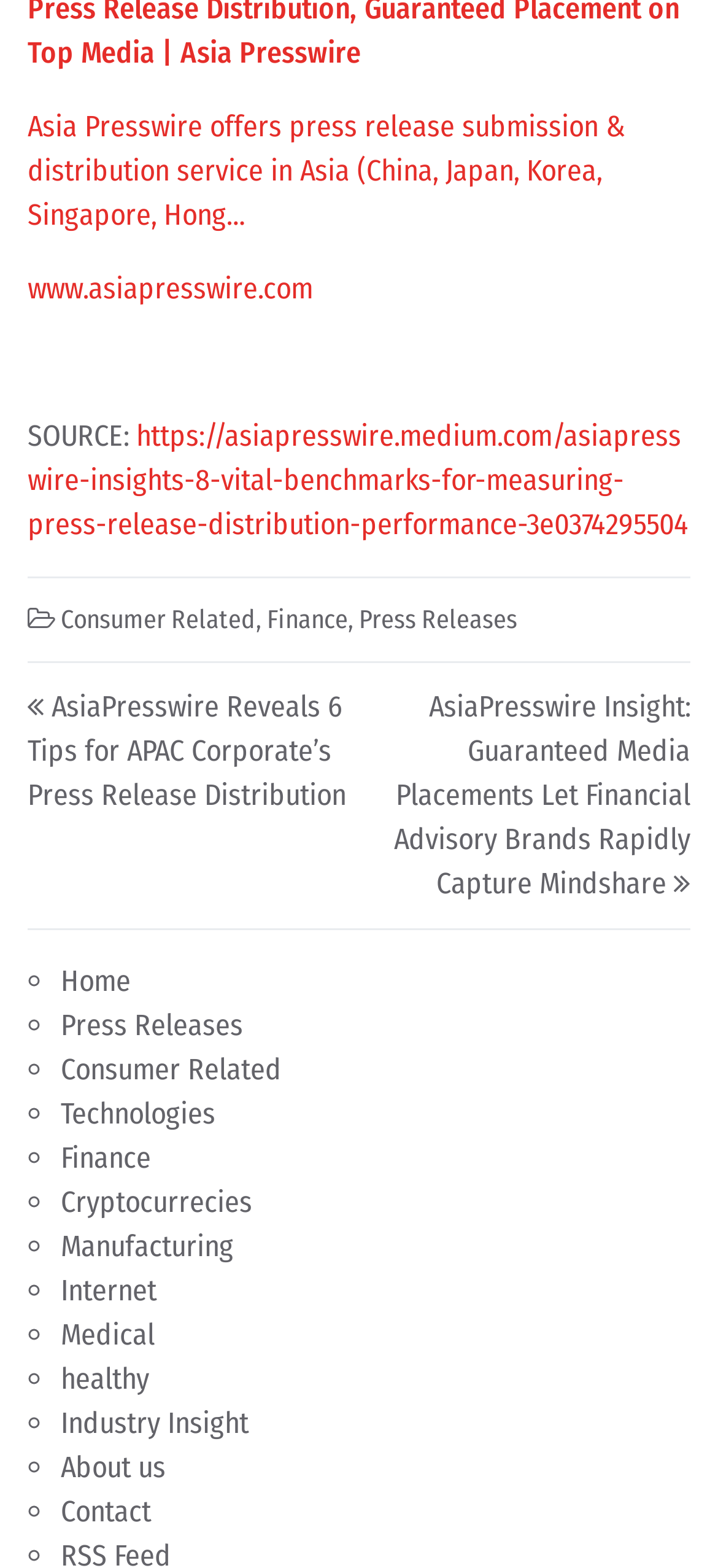Provide a short answer using a single word or phrase for the following question: 
What is the topic of the article linked by 'AsiaPresswire Insight'?

Guaranteed Media Placements